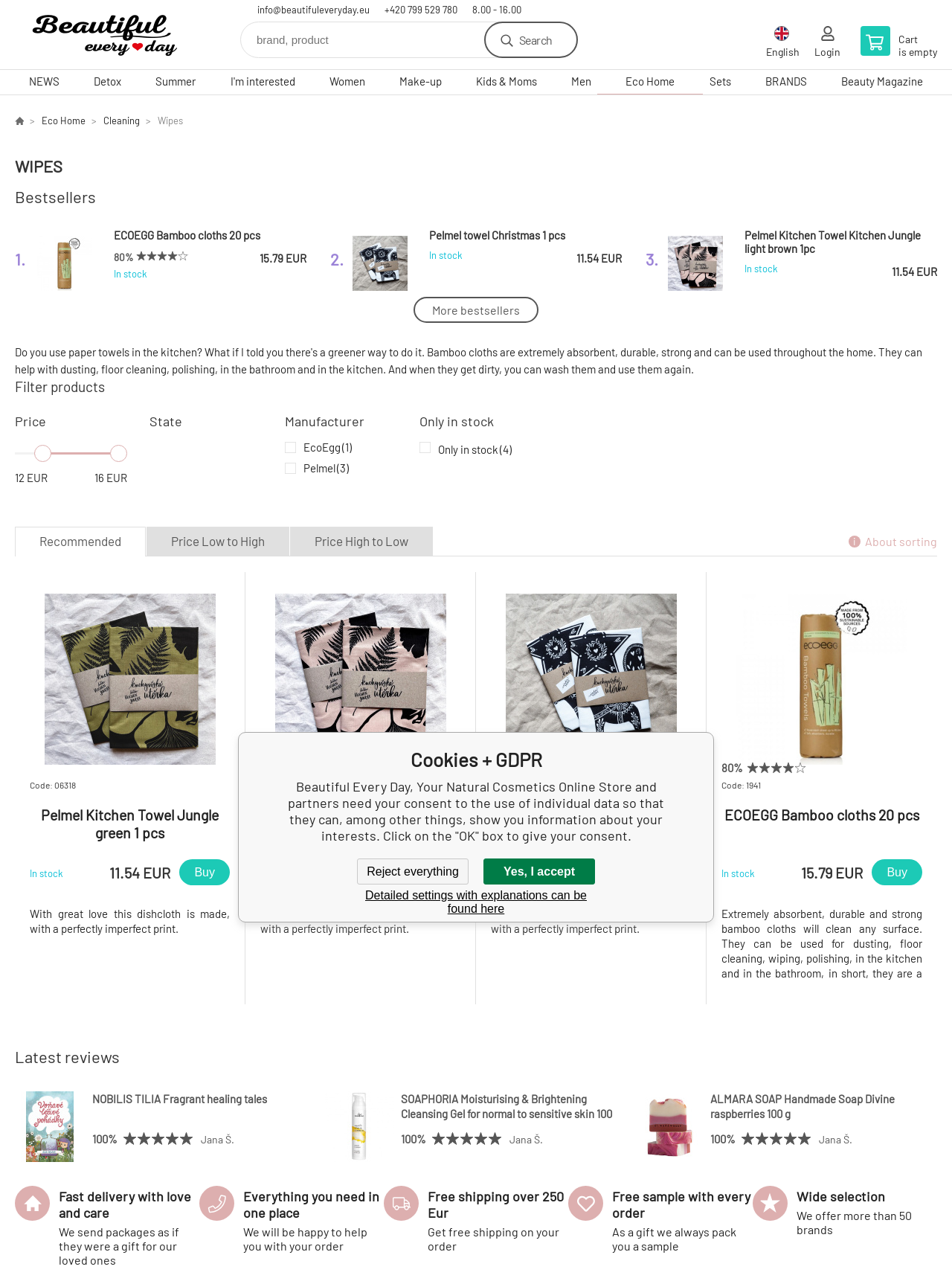Give a concise answer of one word or phrase to the question: 
What is the purpose of the checkbox 'Only in stock'?

Filter products